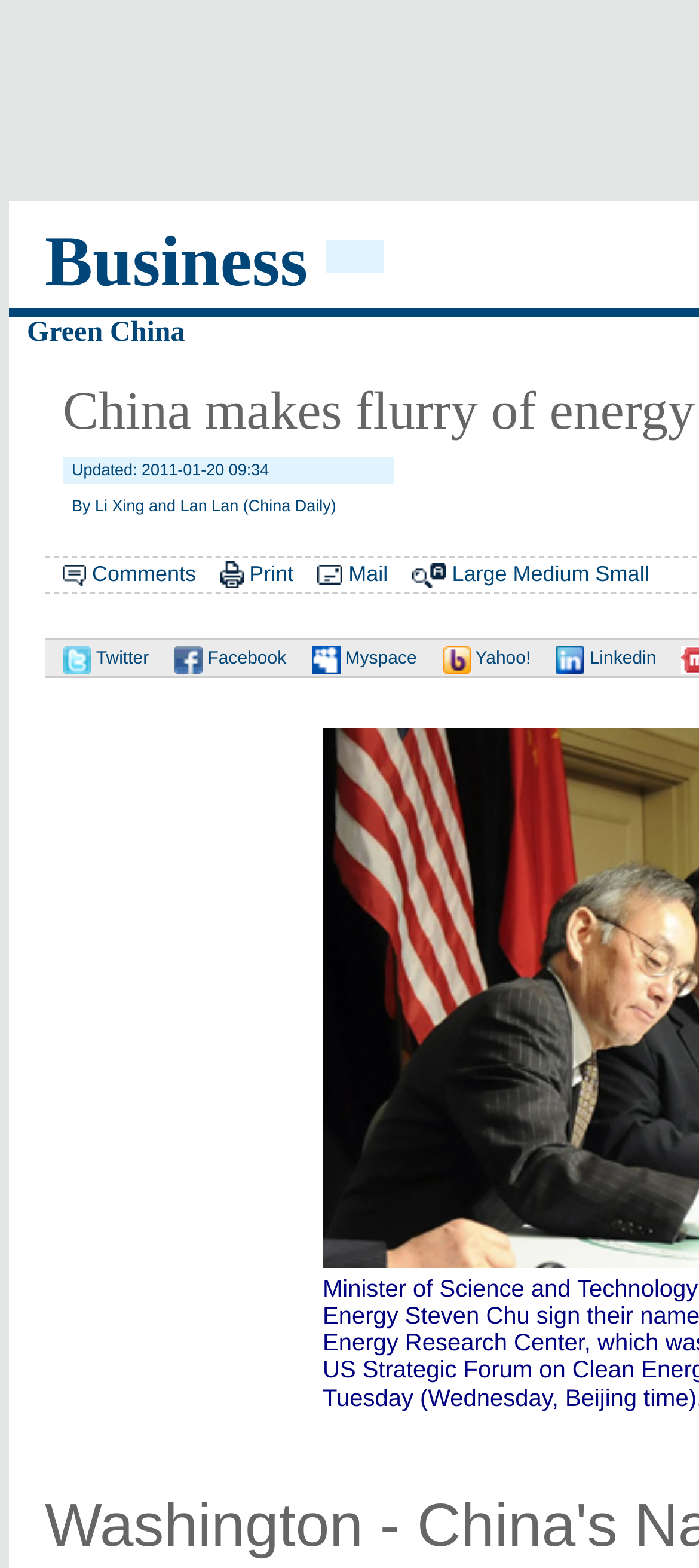Provide your answer in a single word or phrase: 
What is the category of this news article?

Business